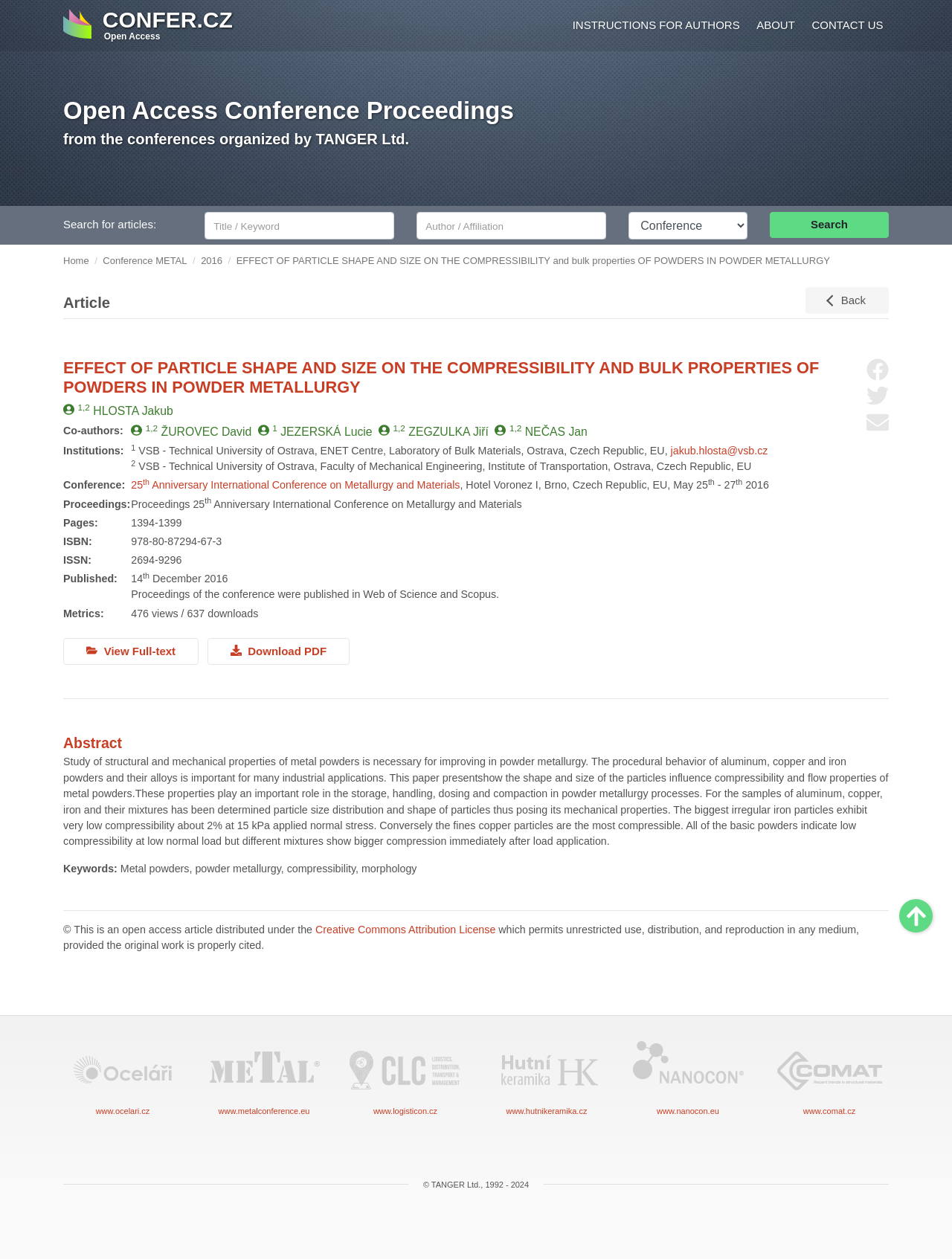Give a one-word or short phrase answer to the question: 
What is the publication date of the proceedings?

14